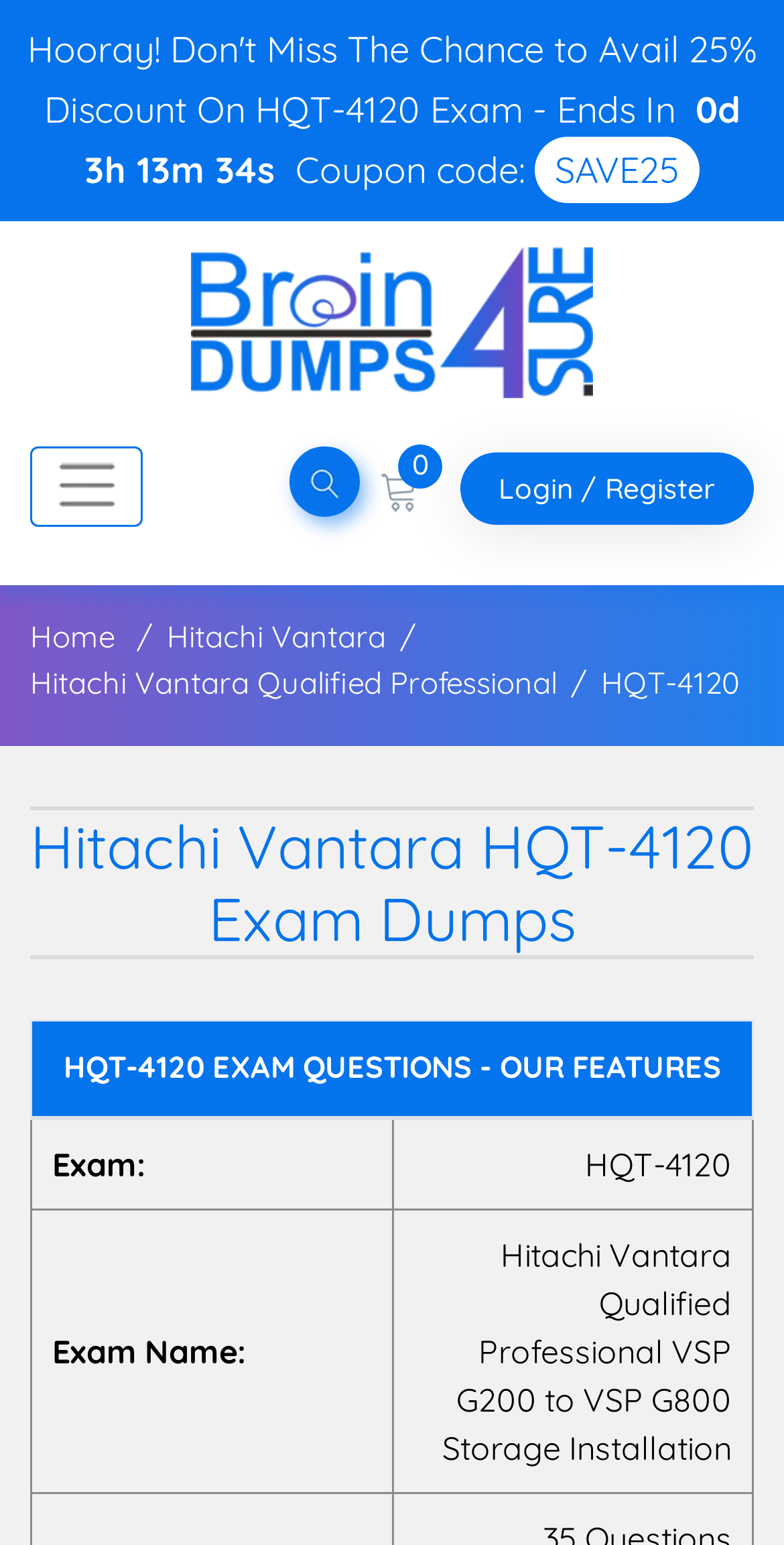Give a one-word or short-phrase answer to the following question: 
How many columns are in the table?

2